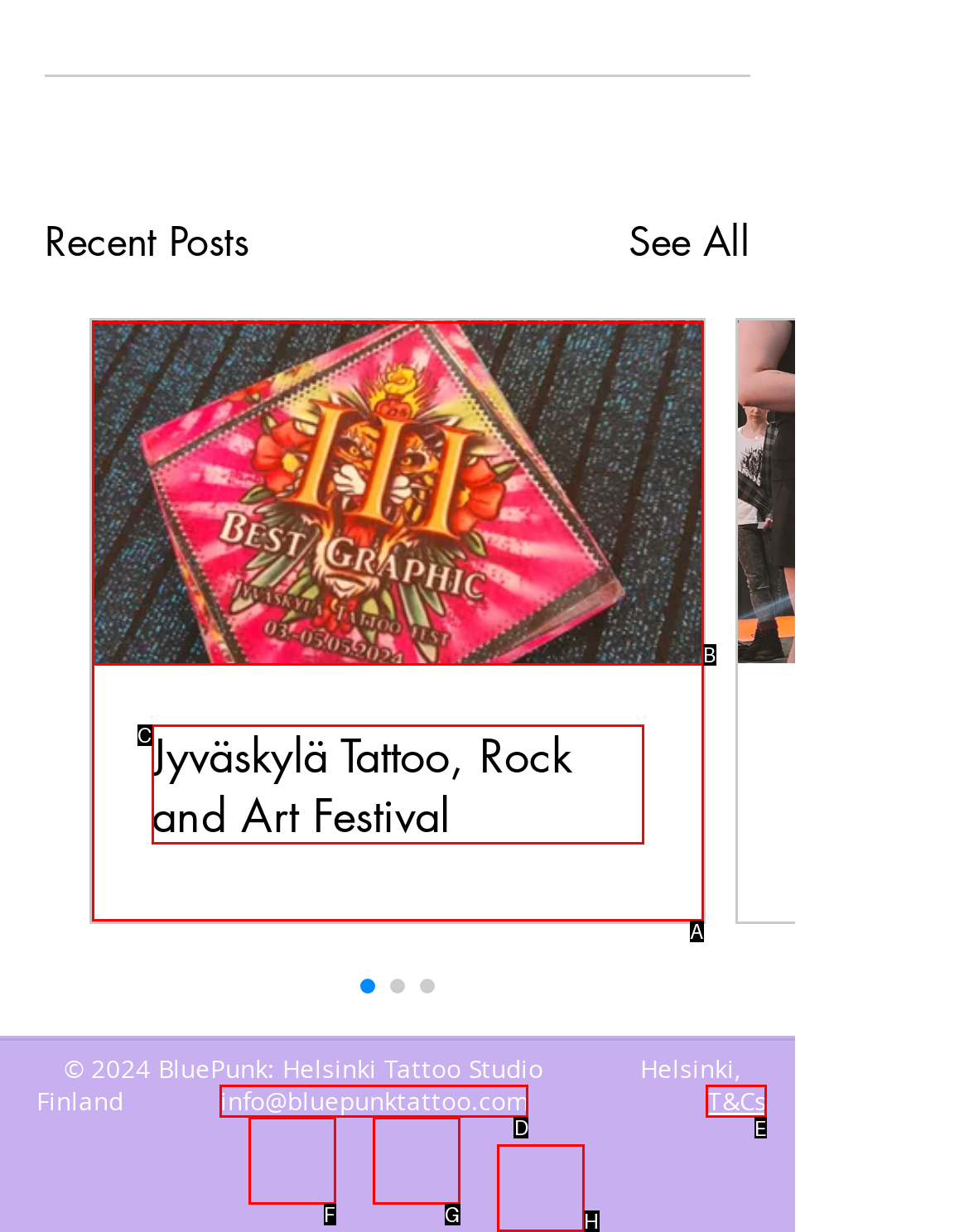Identify the correct UI element to click on to achieve the following task: Visit terms and conditions Respond with the corresponding letter from the given choices.

E